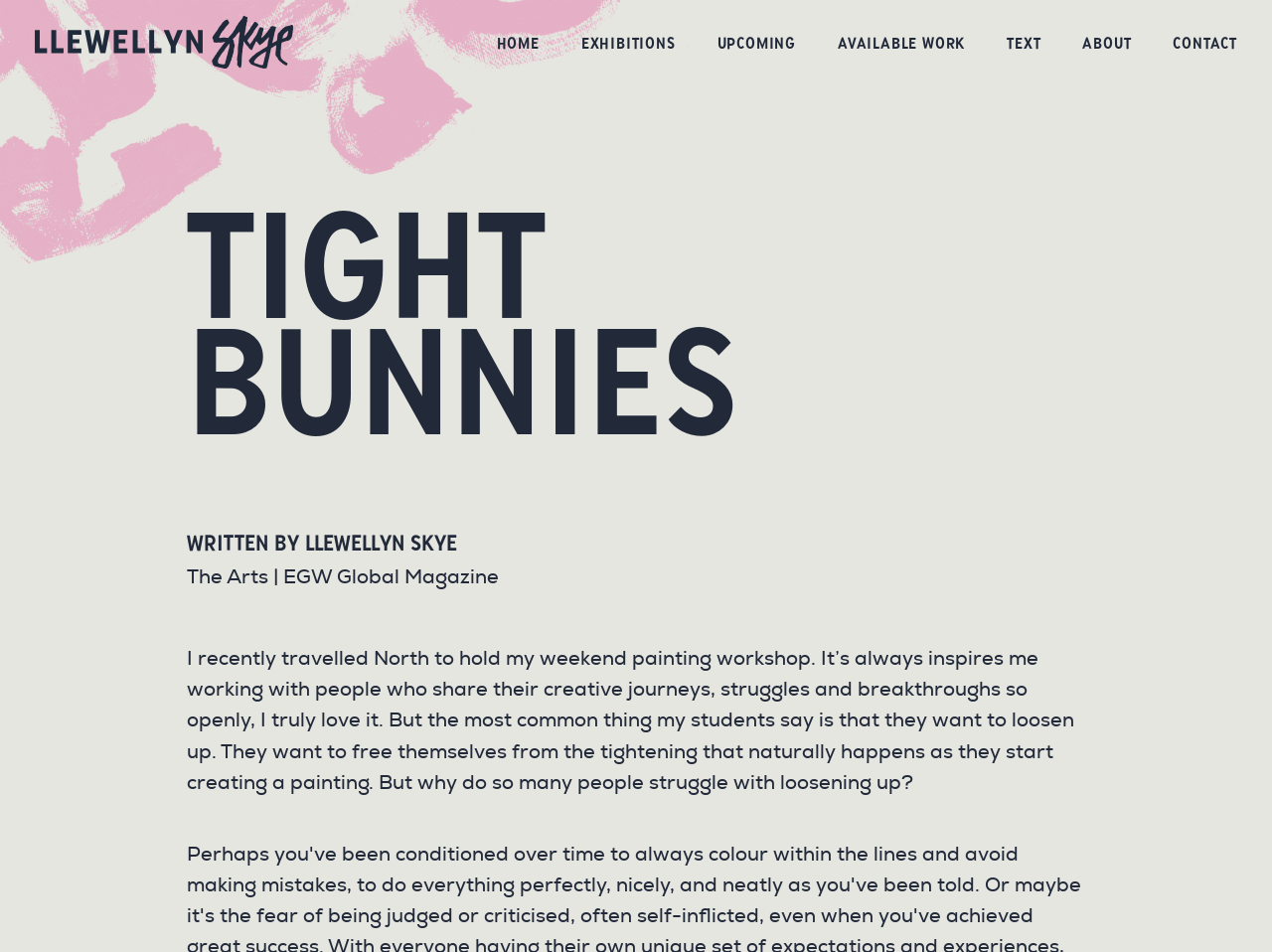Point out the bounding box coordinates of the section to click in order to follow this instruction: "view exhibitions".

[0.44, 0.037, 0.547, 0.055]